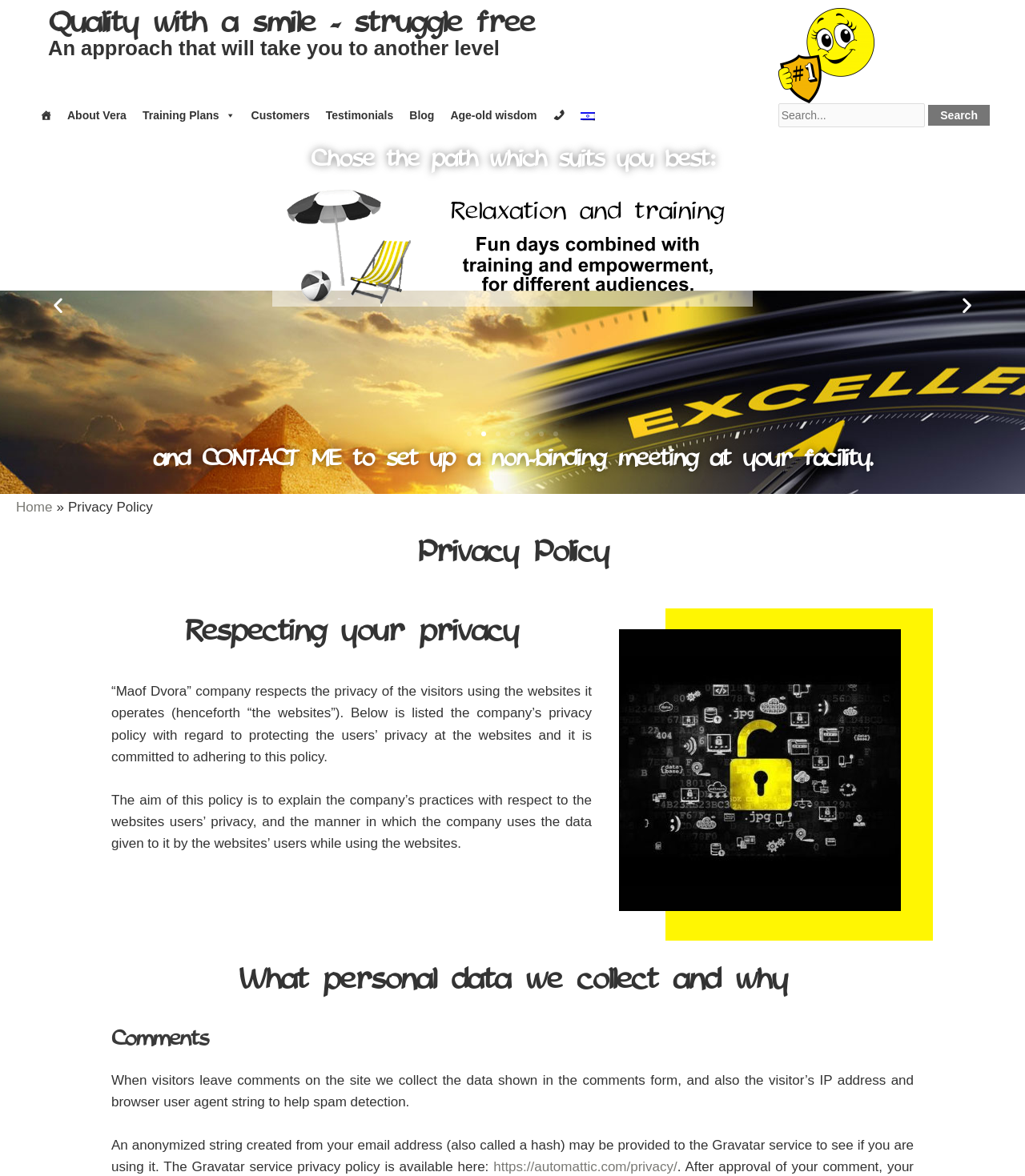Find the bounding box of the element with the following description: "aria-label="Next slide"". The coordinates must be four float numbers between 0 and 1, formatted as [left, top, right, bottom].

[0.934, 0.251, 0.953, 0.268]